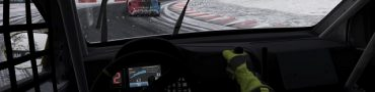Create a detailed narrative for the image.

The image captures an immersive view from the cockpit of a racing vehicle, showcasing the driver's hands gripping the steering wheel. The scene depicts a snowy racetrack, with visible tire tracks on the road, suggesting challenging driving conditions. In the background, another vehicle is seen navigating the course, emphasizing the competitive nature of racing. The dashboard displays various gauges and indicators, providing essential information to the driver. This snapshot is likely part of a review or article focused on the game "Project Cars 2," highlighting its realistic simulation of driving experiences in adverse weather conditions.